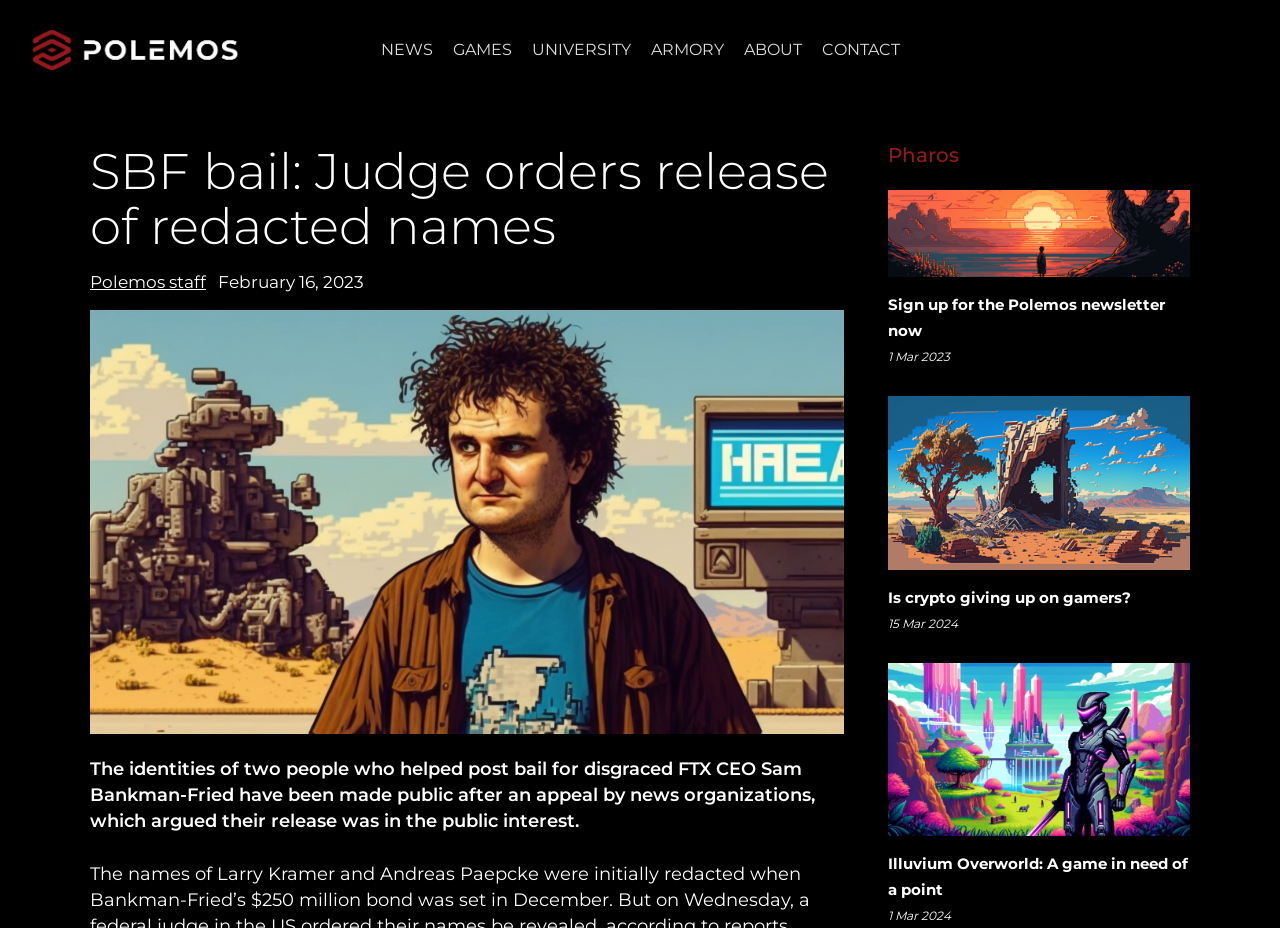Locate the bounding box coordinates of the area to click to fulfill this instruction: "Check out Illuvium Overworld article". The bounding box should be presented as four float numbers between 0 and 1, in the order [left, top, right, bottom].

[0.693, 0.709, 0.93, 0.973]